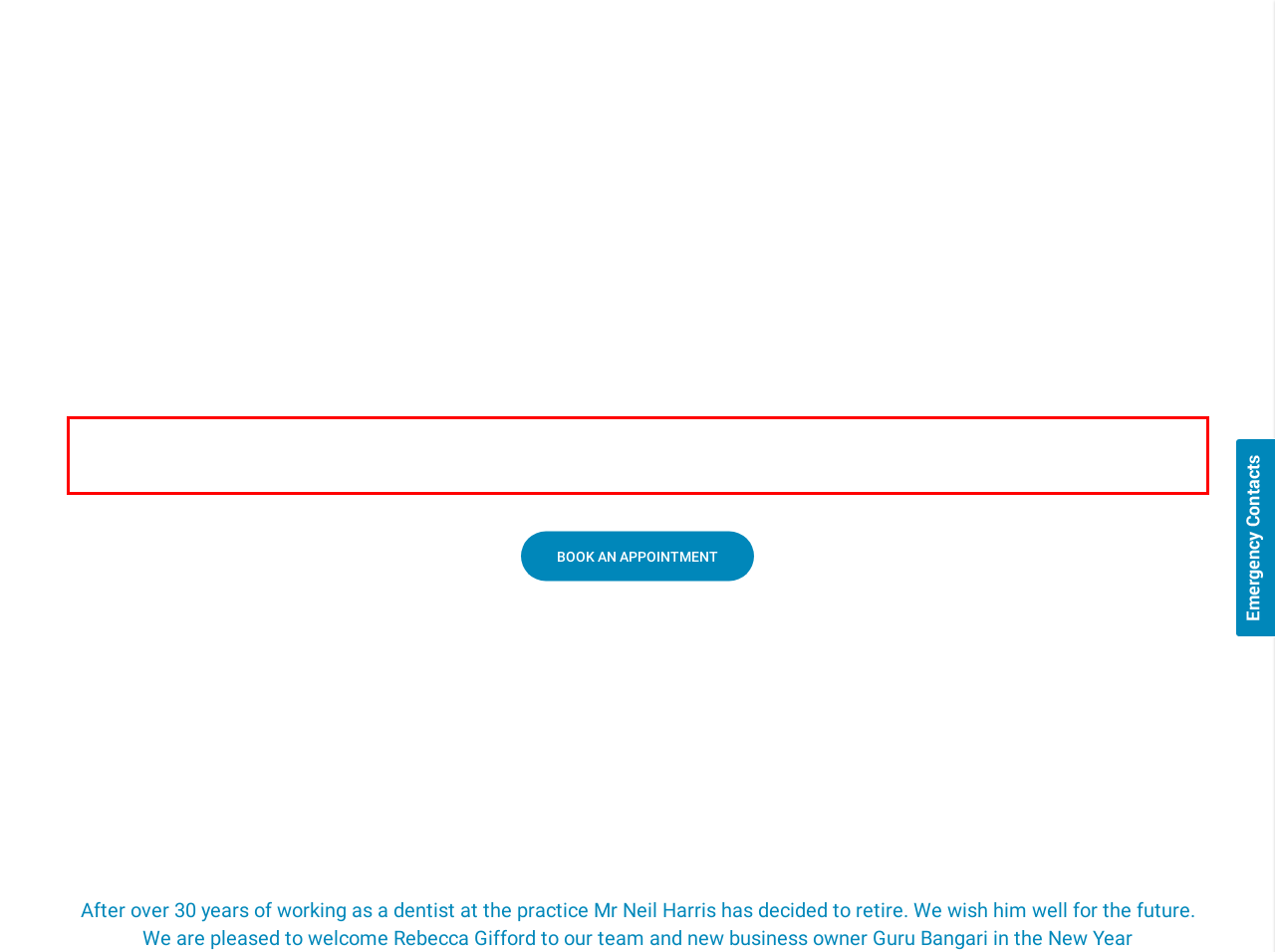You are given a screenshot of a webpage with a UI element highlighted by a red bounding box. Please perform OCR on the text content within this red bounding box.

If you are a registered patient at the practice and have a dental emergency out of working hours, constant tooth ache that is worse at night or a persistant swelling that is getting worse, please call 01803 559028 and the answer machine will give you the number of the on-call dentist. Please be aware that this is sometimes a pager service and the message takes a while to start. We are still limited to the services we can offer out of hours.